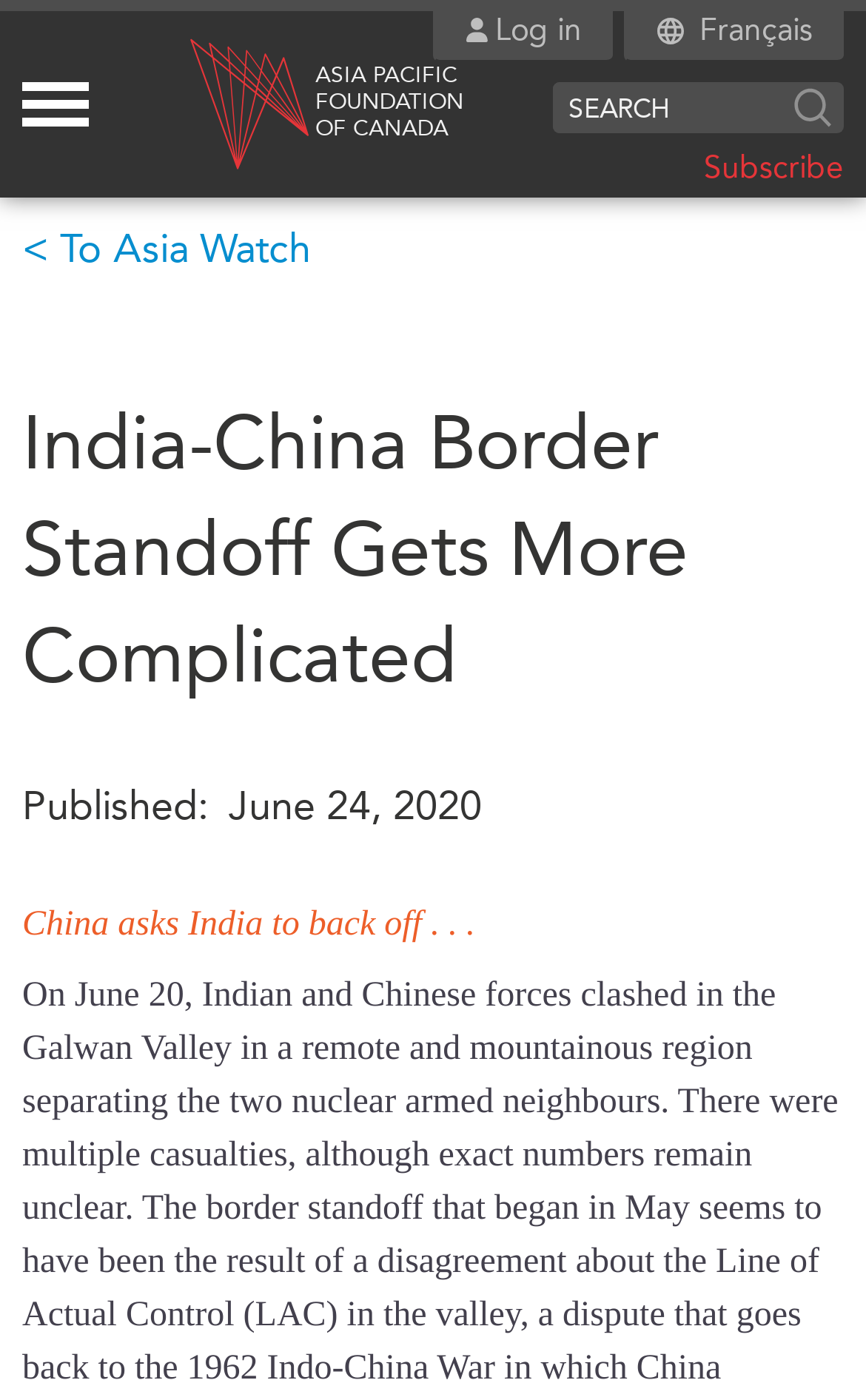Specify the bounding box coordinates of the area to click in order to follow the given instruction: "Search for something."

[0.639, 0.058, 0.895, 0.095]